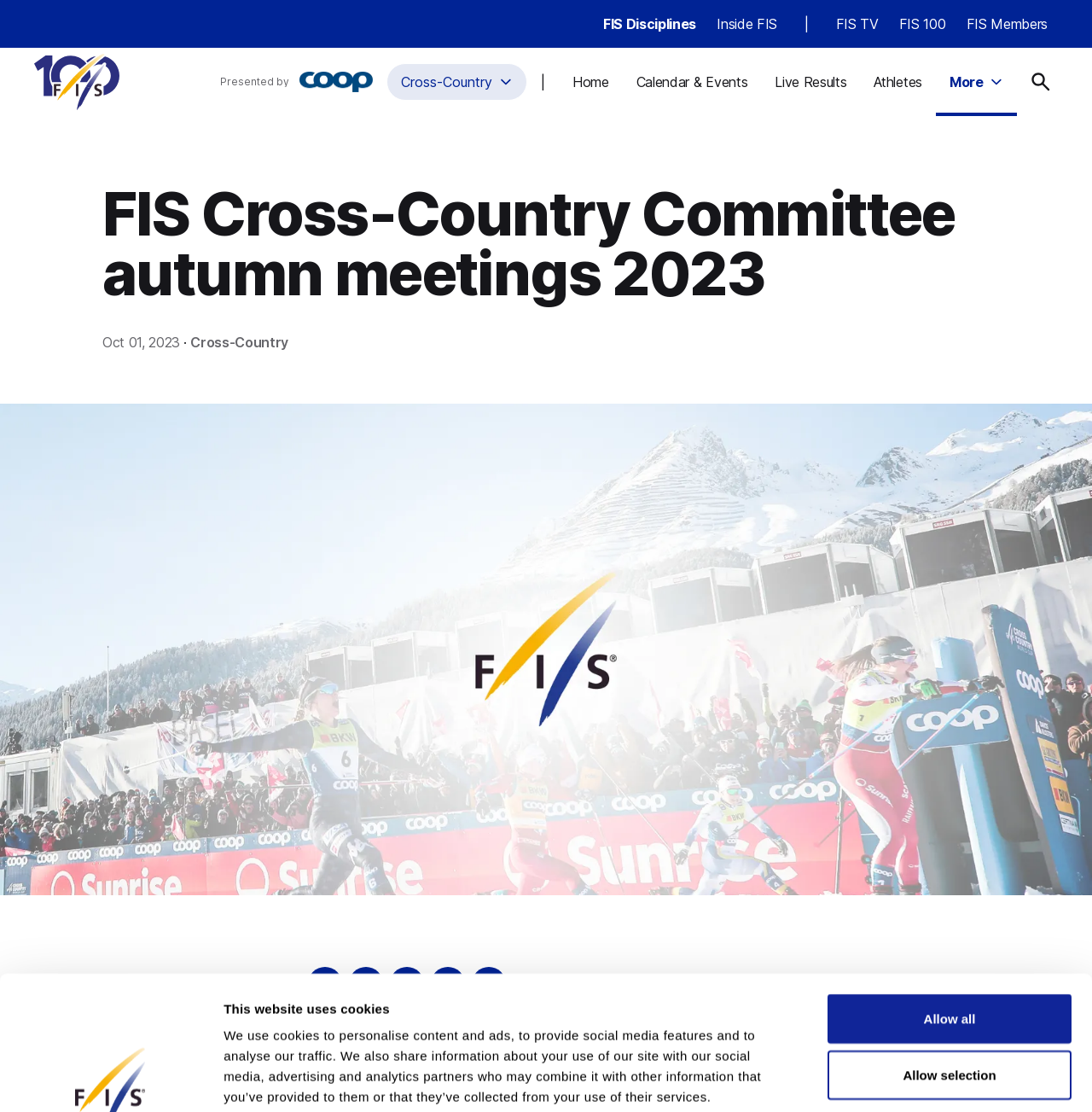Locate the bounding box coordinates of the element that should be clicked to execute the following instruction: "Click the Cross-Country button".

[0.354, 0.057, 0.483, 0.091]